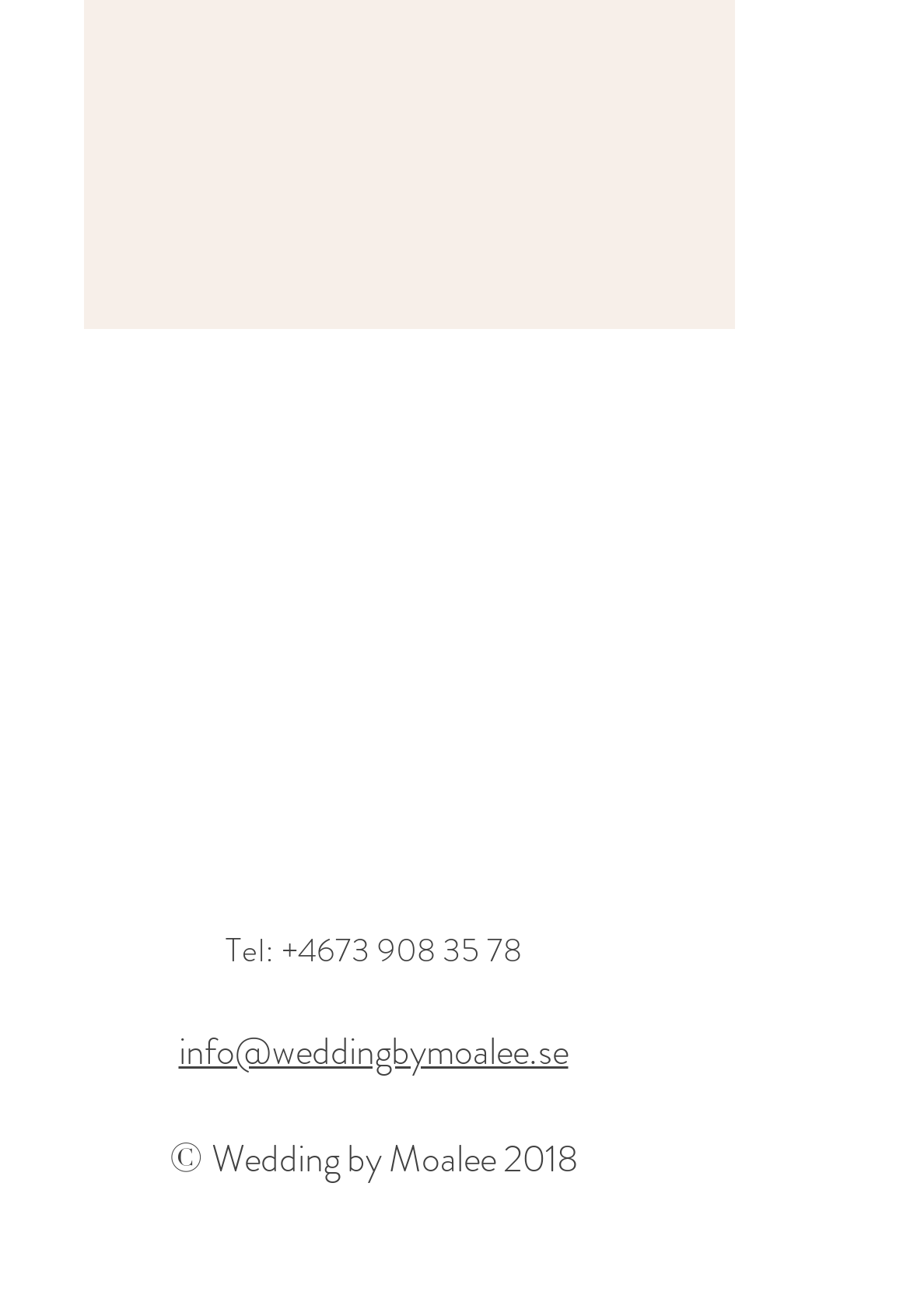Answer briefly with one word or phrase:
What is the copyright year?

2018